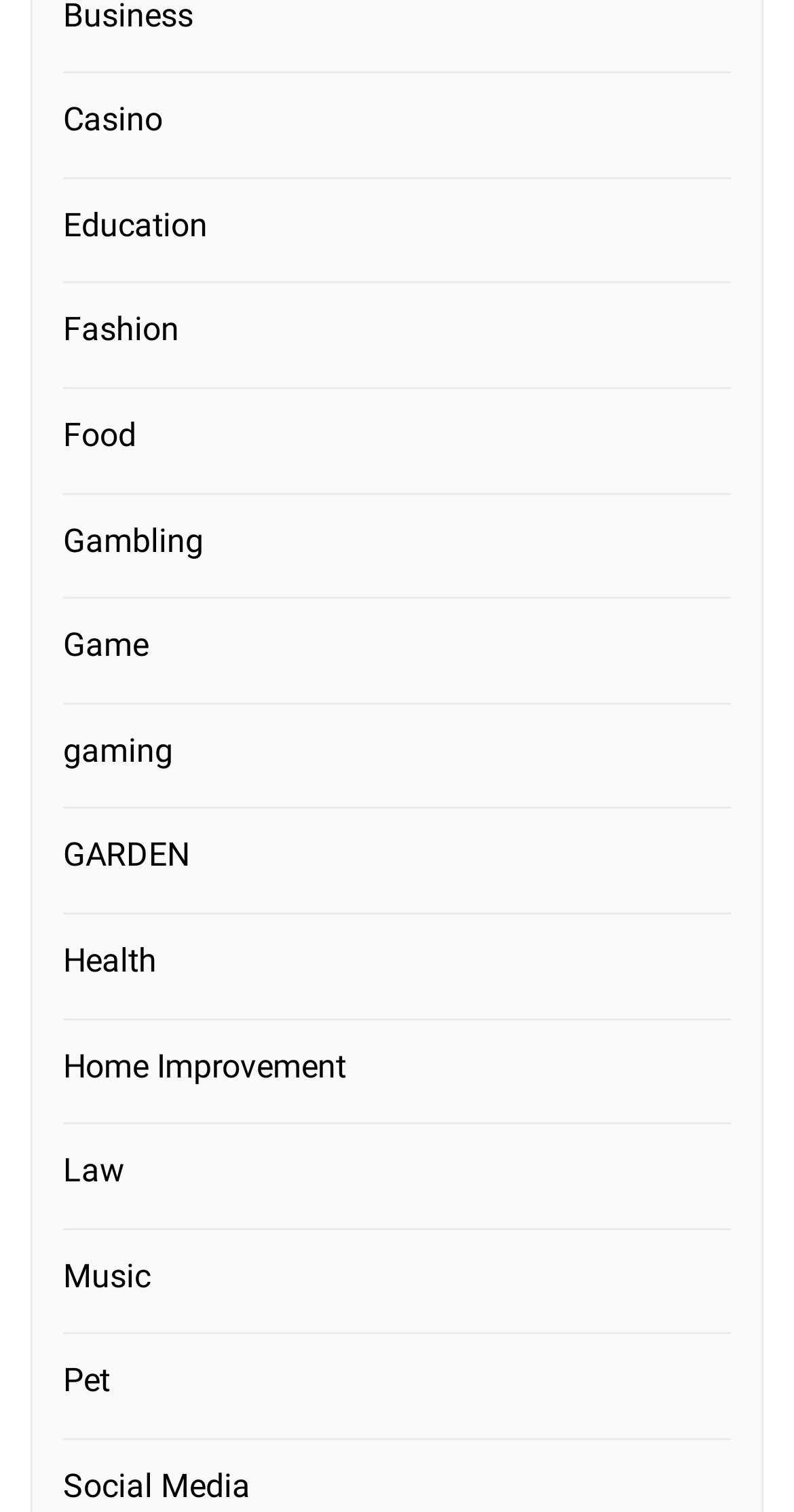Pinpoint the bounding box coordinates of the clickable element needed to complete the instruction: "Read engine tips". The coordinates should be provided as four float numbers between 0 and 1: [left, top, right, bottom].

None